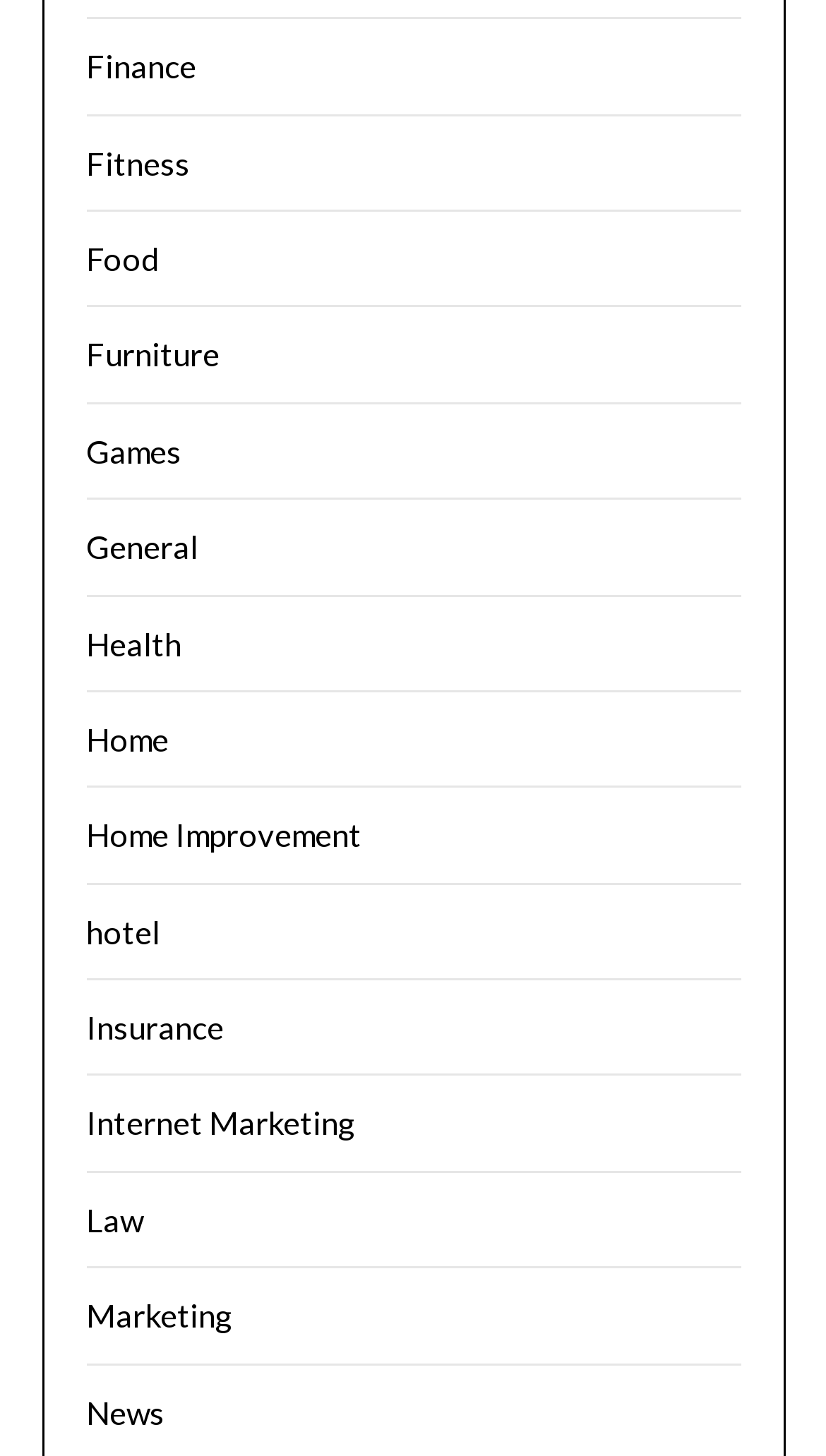Using the information in the image, could you please answer the following question in detail:
How many categories start with the letter 'H'?

I searched the list of links and found that three categories start with the letter 'H', which are 'Health', 'Home', and 'Home Improvement'.